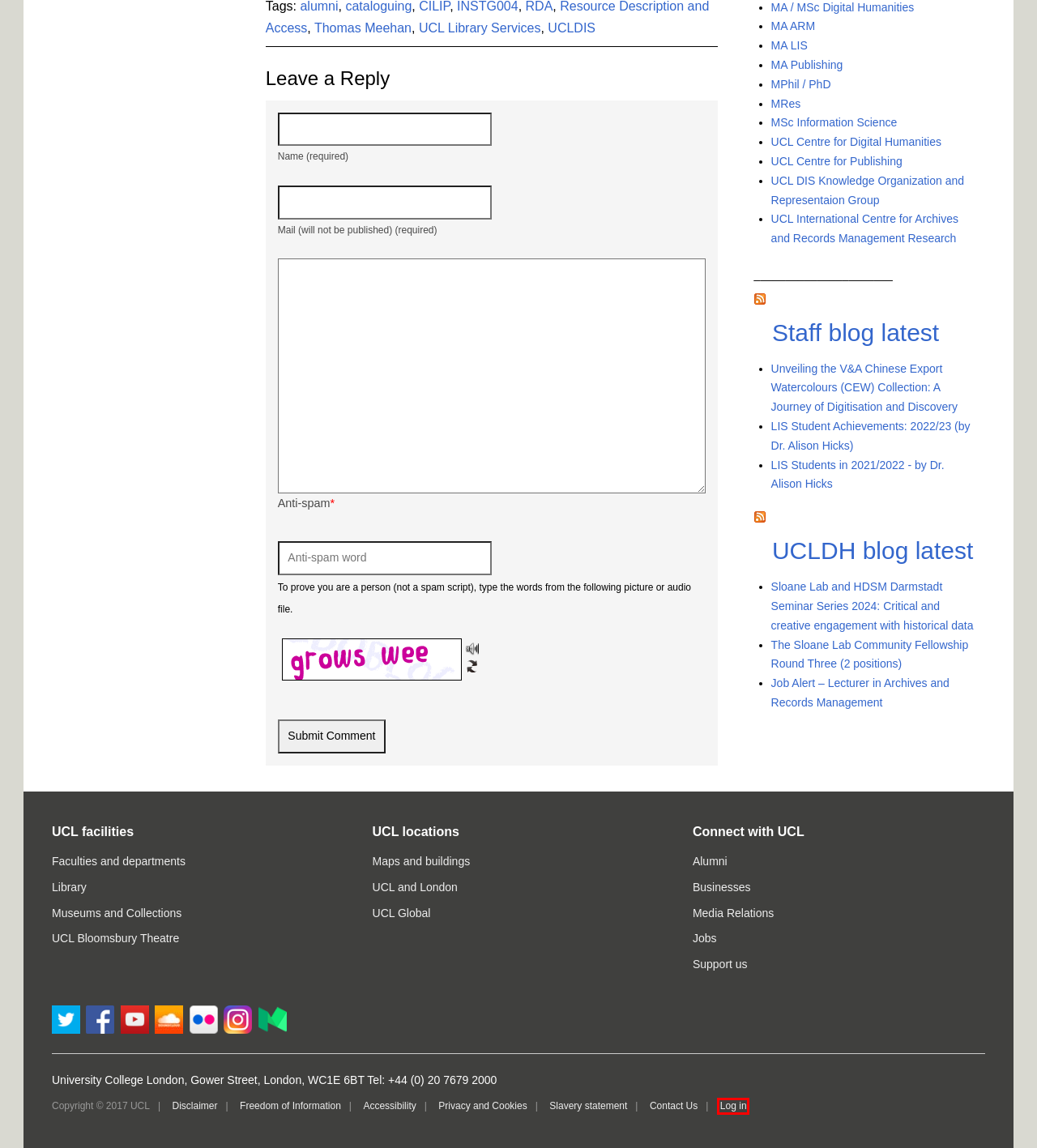You are presented with a screenshot of a webpage that includes a red bounding box around an element. Determine which webpage description best matches the page that results from clicking the element within the red bounding box. Here are the candidates:
A. UCL DIS Staff Blog
B. The Sloane Lab Community Fellowship Round Three (2 positions) |  UCL UCLDH Blog
C. Thomas Meehan |  UCL DIS Student Blog
D. Job Alert – Lecturer in Archives and Records Management |  UCL UCLDH Blog
E. UCLDIS |  UCL DIS Student Blog
F. Log In ‹ DIS Student Blog — WordPress
G. __ | UCL Centre for Digital Humanities - UCL – University College London
H. LIS Students in 2021/2022 – by Dr. Alison Hicks |  UCL DIS Staff Blog

F